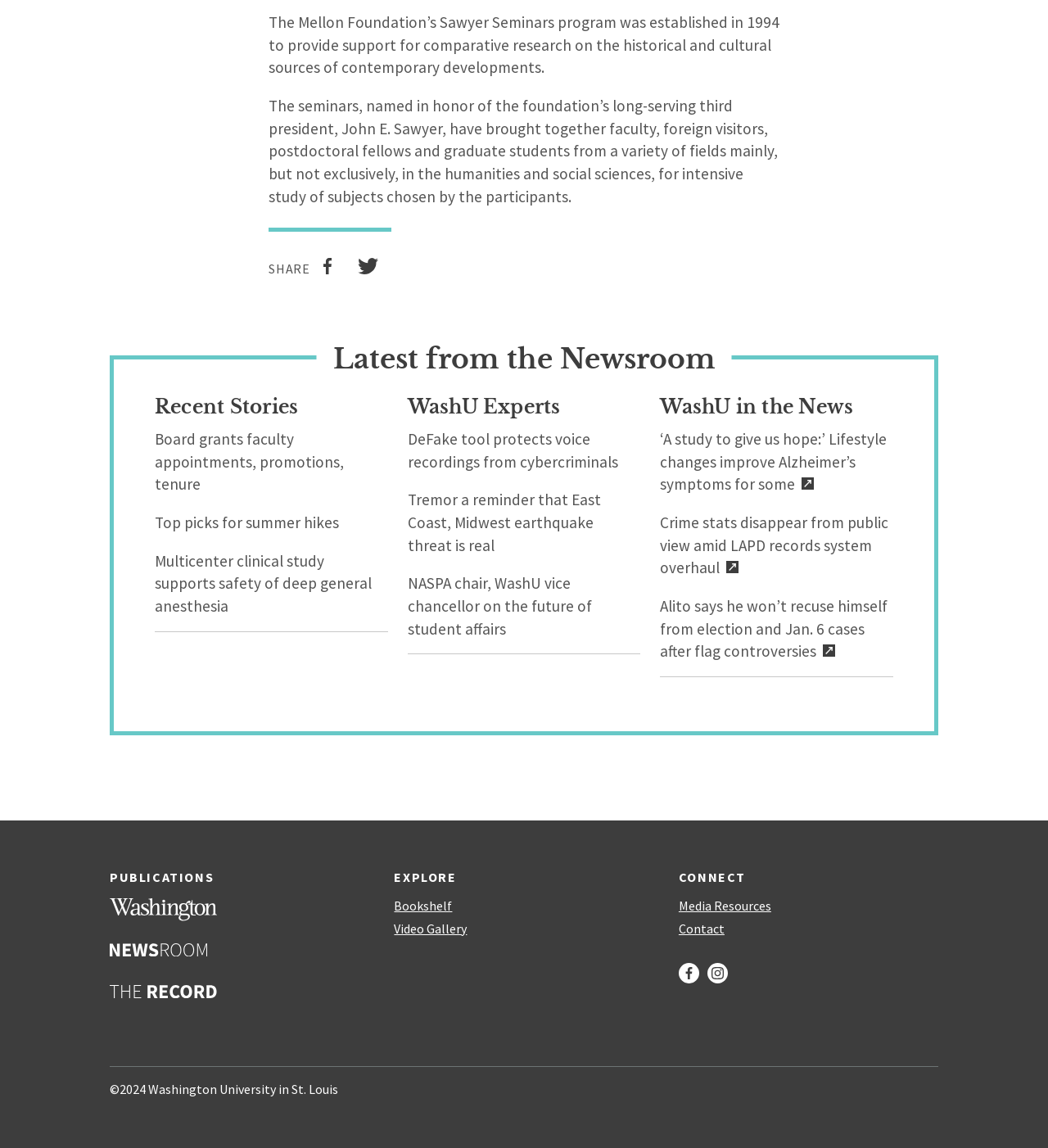Please identify the bounding box coordinates of the region to click in order to complete the task: "Share on facebook". The coordinates must be four float numbers between 0 and 1, specified as [left, top, right, bottom].

[0.296, 0.225, 0.329, 0.244]